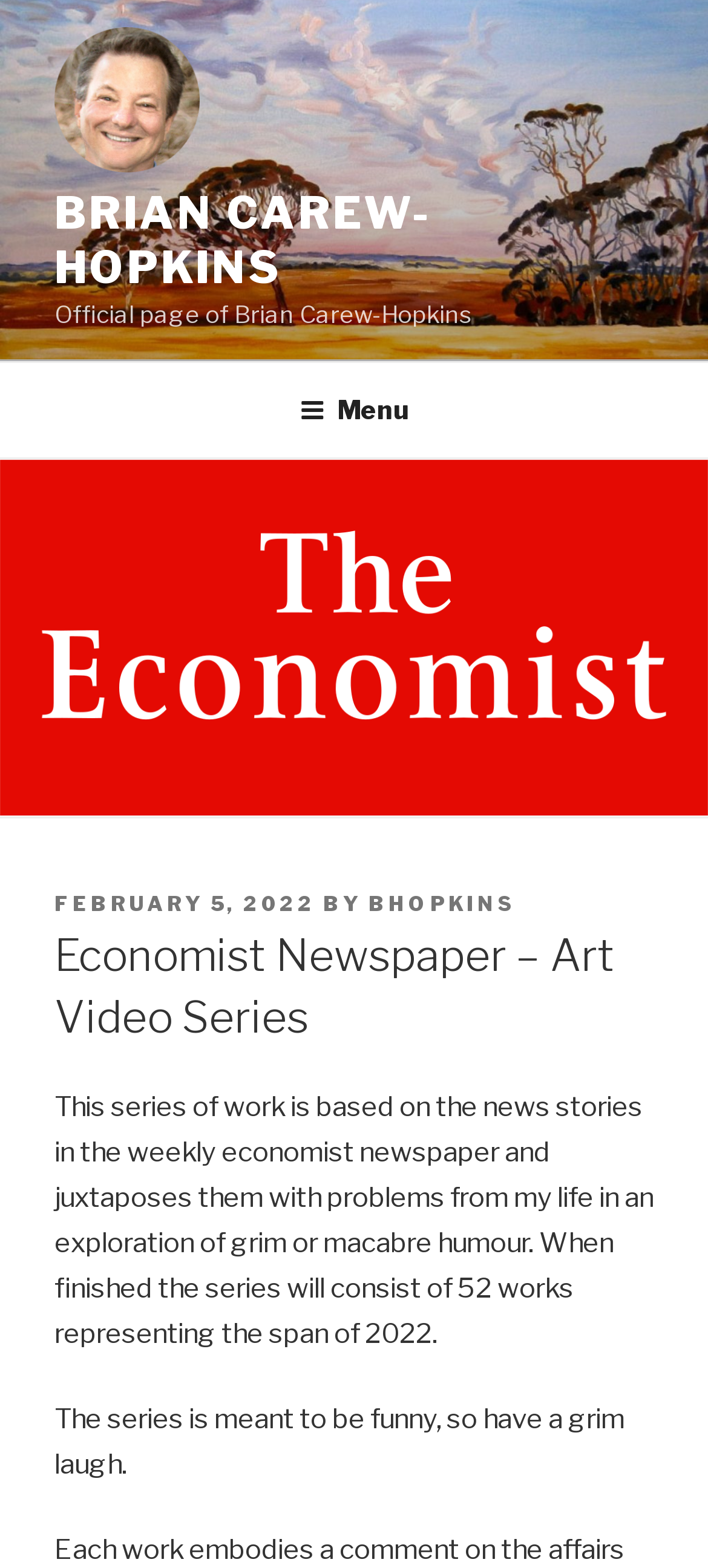What is the text of the webpage's headline?

Economist Newspaper – Art Video Series